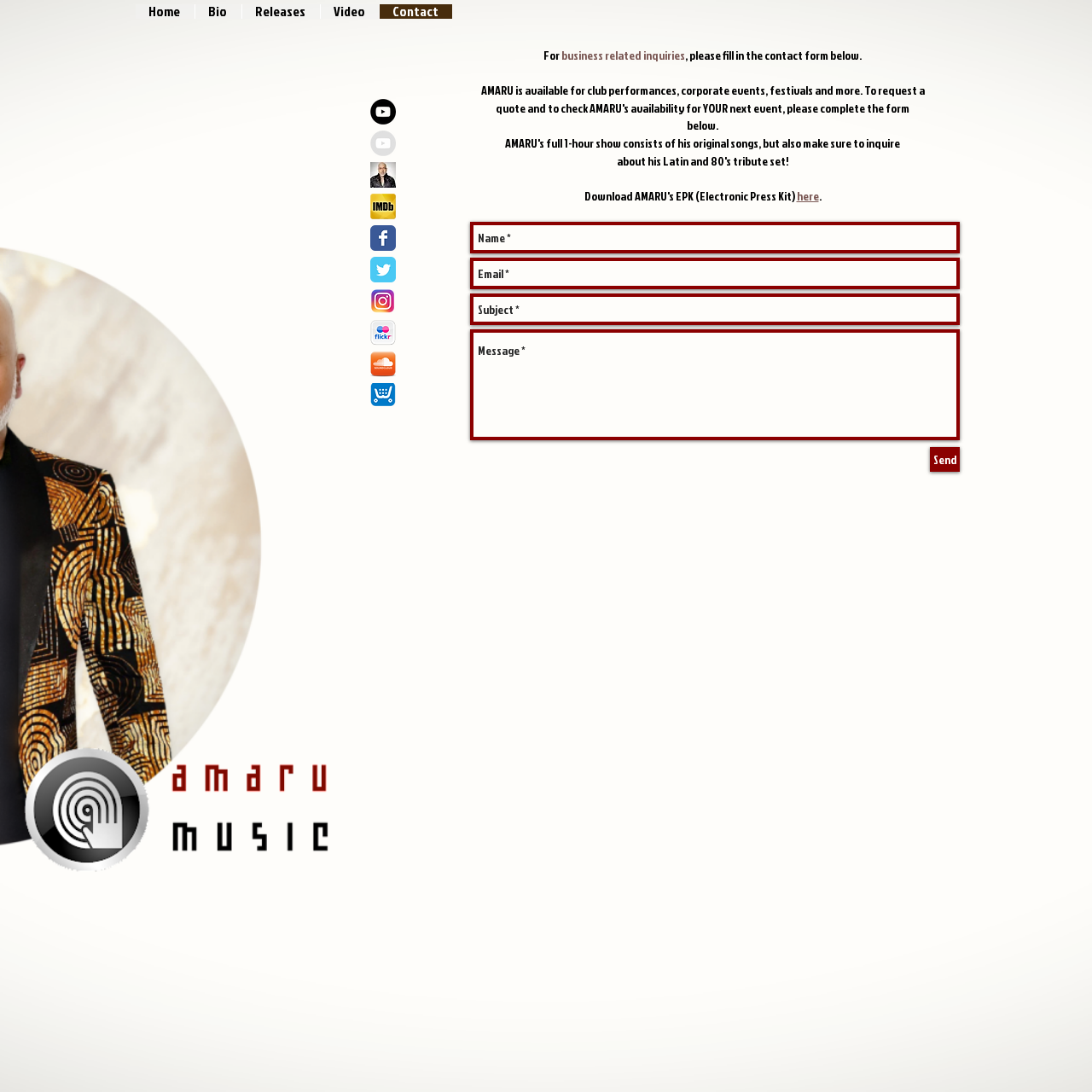Generate a thorough caption detailing the webpage content.

The webpage is a contact page for AMARU, a musician. At the top, there is a navigation bar with links to other pages on the website, including Home, Bio, Releases, Video, and Contact. Below the navigation bar, there is a social media bar with links to AMARU's profiles on YouTube, Facebook, Twitter, Instagram, and other platforms, each represented by an icon.

The main content of the page is divided into two sections. On the left, there is a section with text that explains how to get in touch with AMARU for business-related inquiries, including filling out a contact form. Below this text, there is a heading "AMARU" followed by a paragraph describing AMARU's availability for performances and events.

On the right, there is a contact form with four text boxes for entering name, email, subject, and a message. Below the text boxes, there is a "Send" button. Above the contact form, there is a link to download something, likely AMARU's music or a press kit.

At the very bottom of the page, there is a thin strip of content that likely contains copyright information or other miscellaneous details.